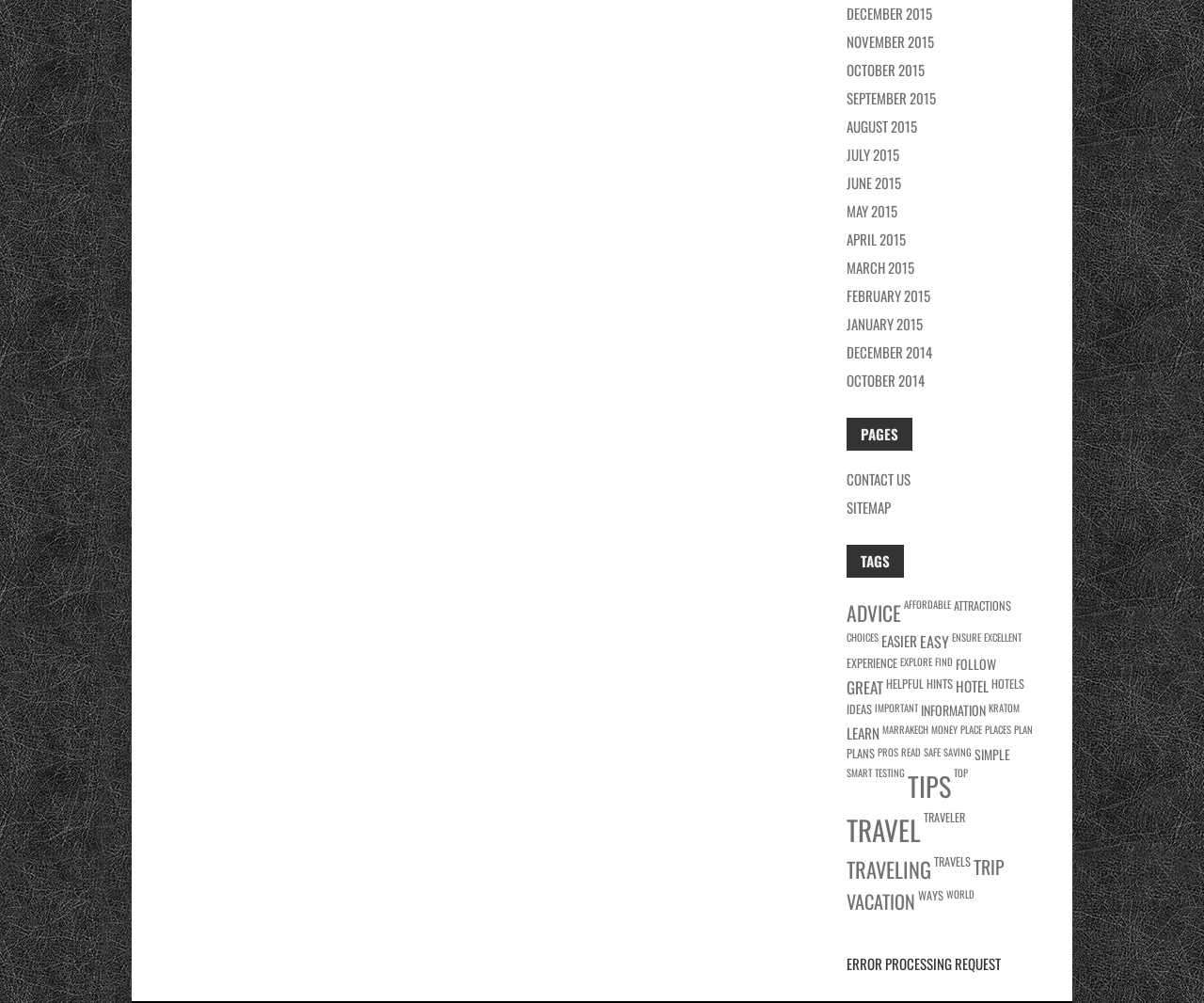Find the bounding box coordinates of the clickable region needed to perform the following instruction: "View CONTACT US page". The coordinates should be provided as four float numbers between 0 and 1, i.e., [left, top, right, bottom].

[0.703, 0.467, 0.756, 0.488]